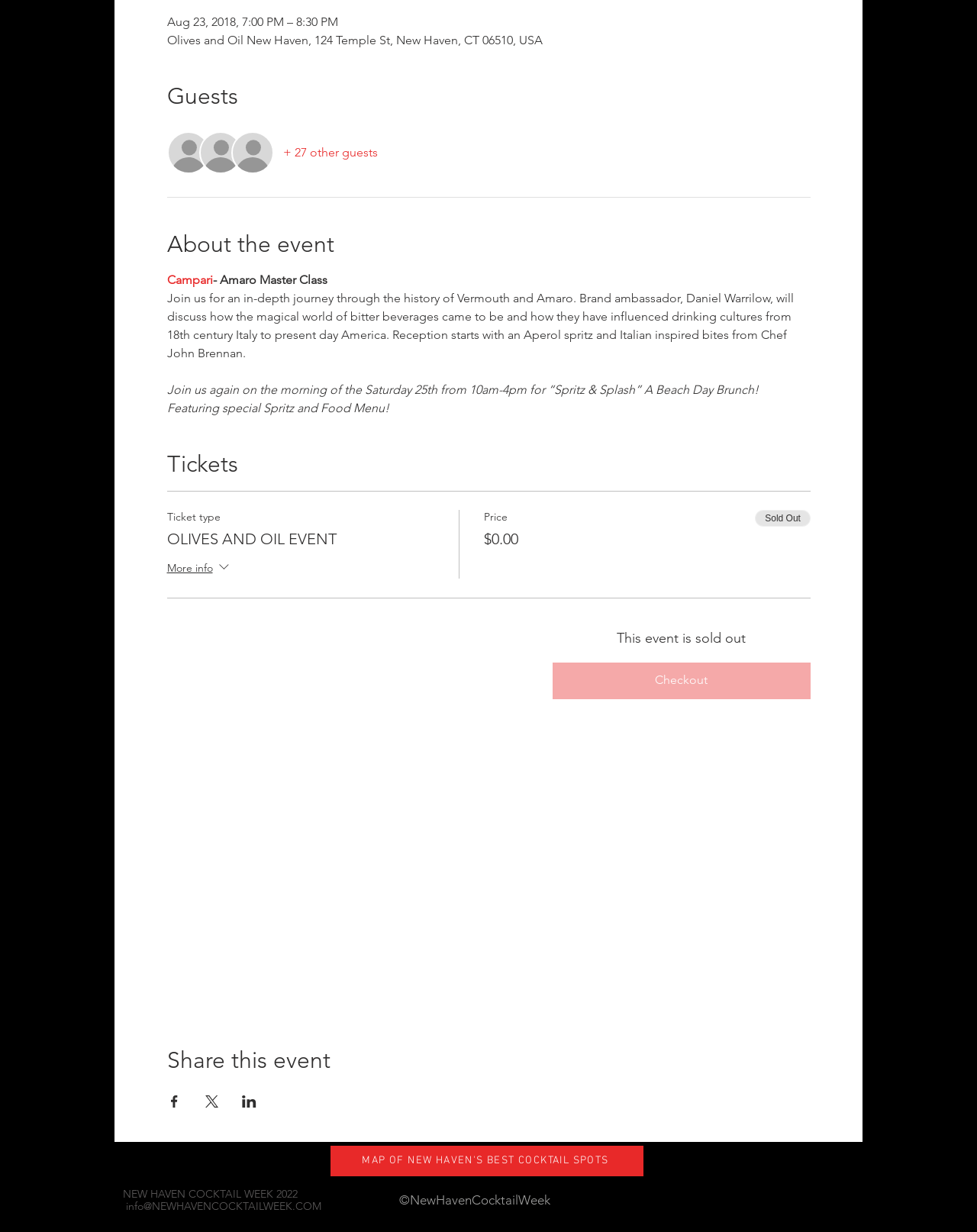Identify the bounding box coordinates of the clickable region necessary to fulfill the following instruction: "View the map". The bounding box coordinates should be four float numbers between 0 and 1, i.e., [left, top, right, bottom].

[0.118, 0.617, 0.882, 0.811]